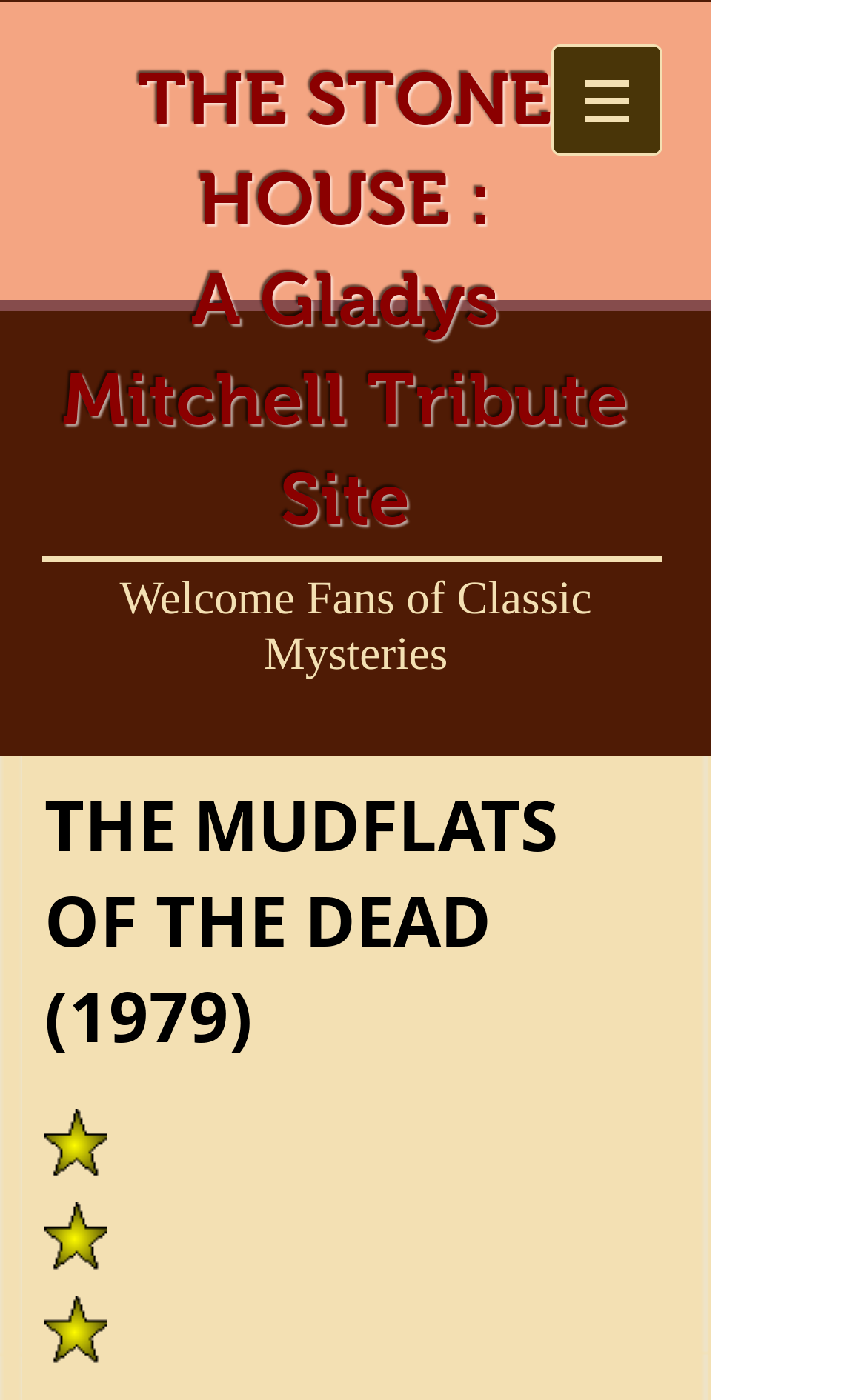Please answer the following query using a single word or phrase: 
What is the icon in the navigation menu?

An image